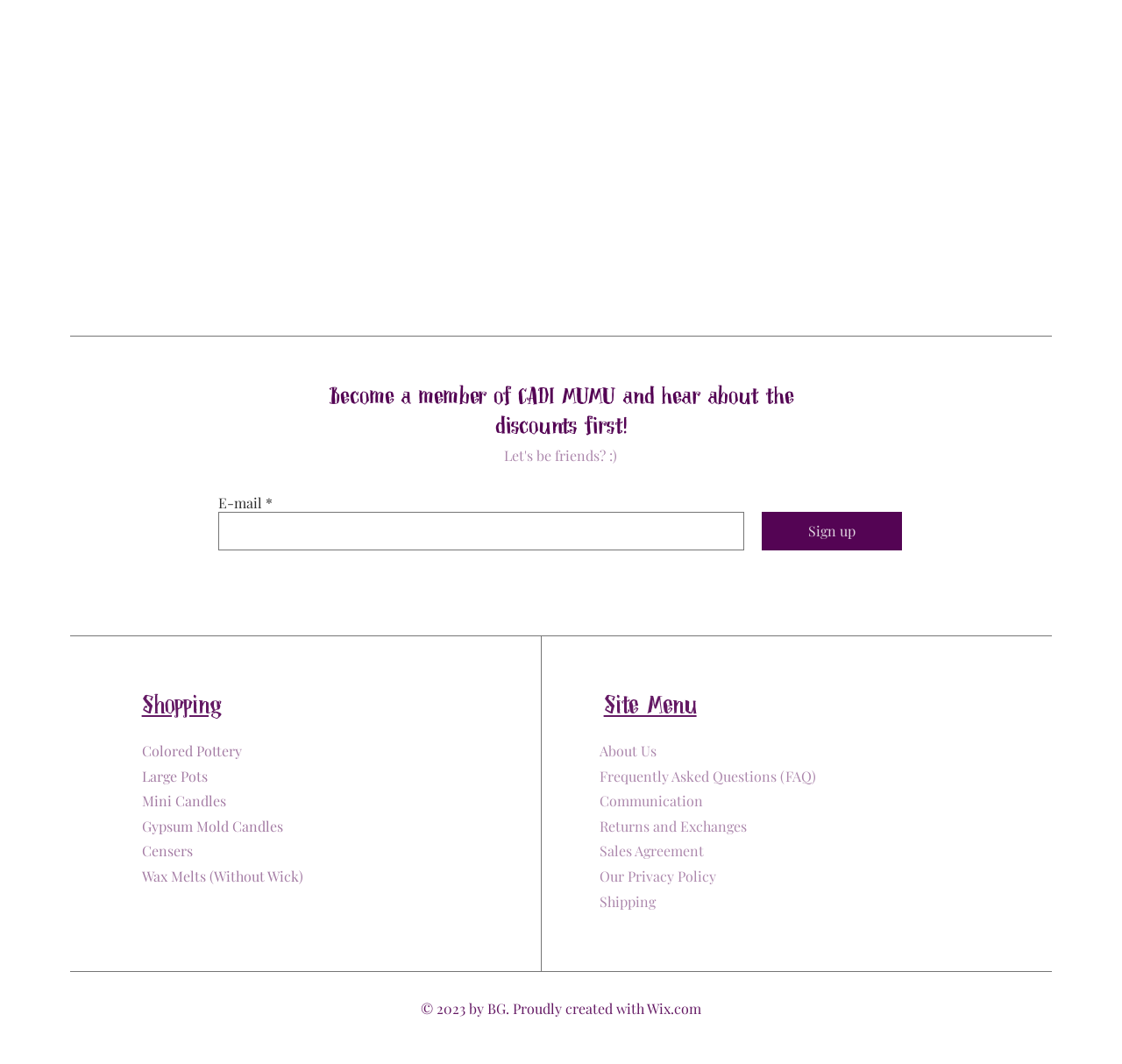What platform was used to create this website?
Using the image as a reference, give a one-word or short phrase answer.

Wix.com